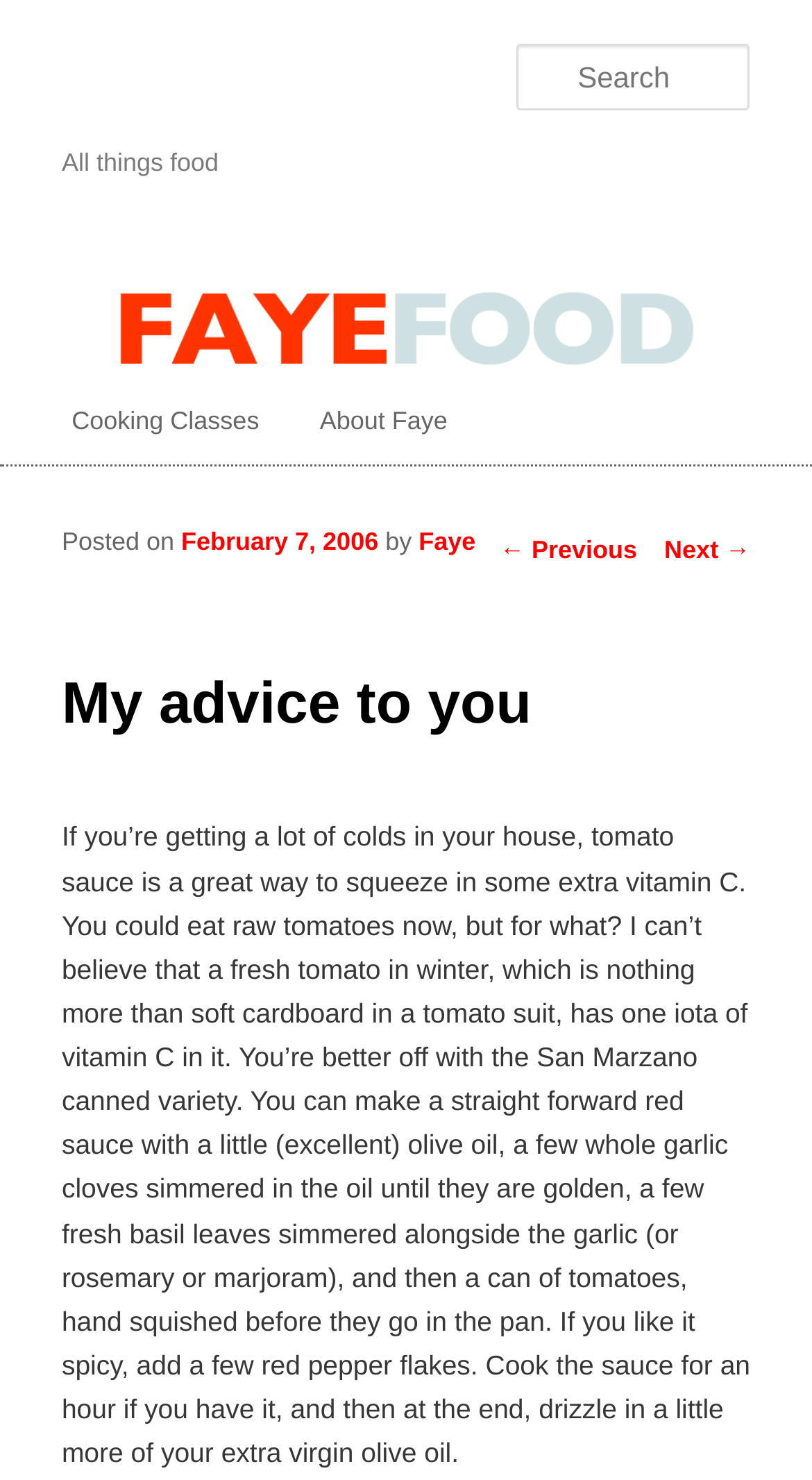Could you determine the bounding box coordinates of the clickable element to complete the instruction: "Search for something"? Provide the coordinates as four float numbers between 0 and 1, i.e., [left, top, right, bottom].

[0.637, 0.03, 0.924, 0.075]